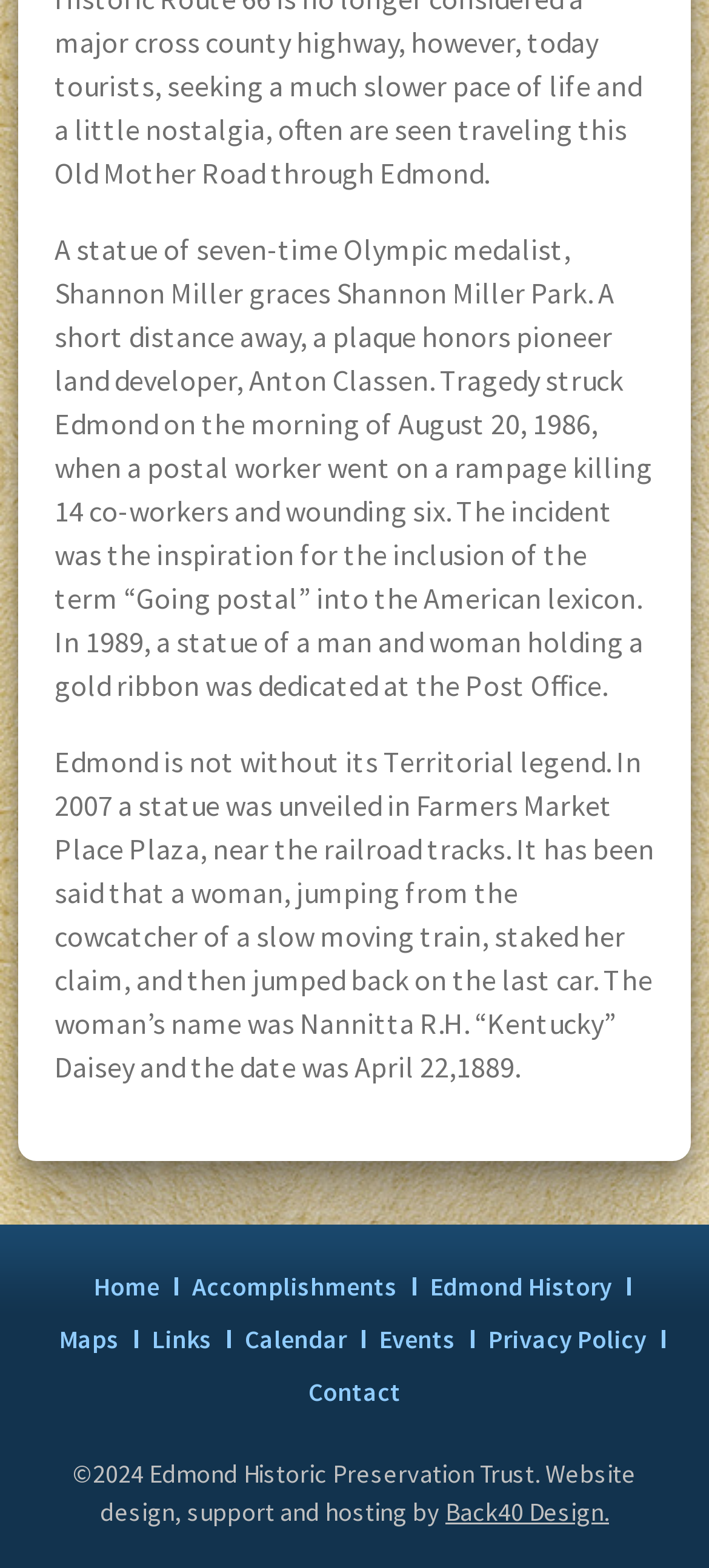Identify the bounding box coordinates for the element that needs to be clicked to fulfill this instruction: "go to group members". Provide the coordinates in the format of four float numbers between 0 and 1: [left, top, right, bottom].

None